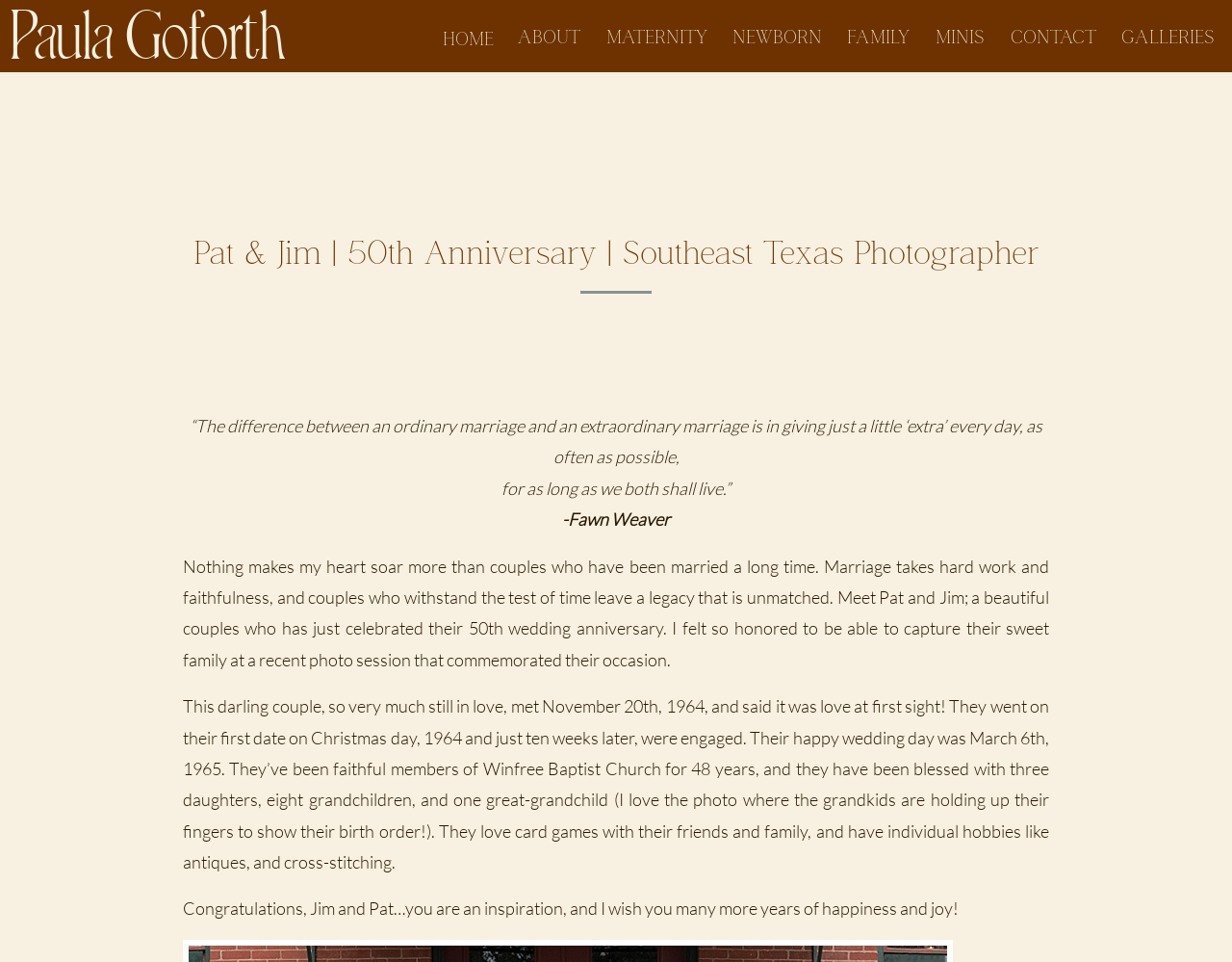Determine the bounding box coordinates of the clickable region to carry out the instruction: "Click on ABOUT".

[0.42, 0.027, 0.471, 0.051]